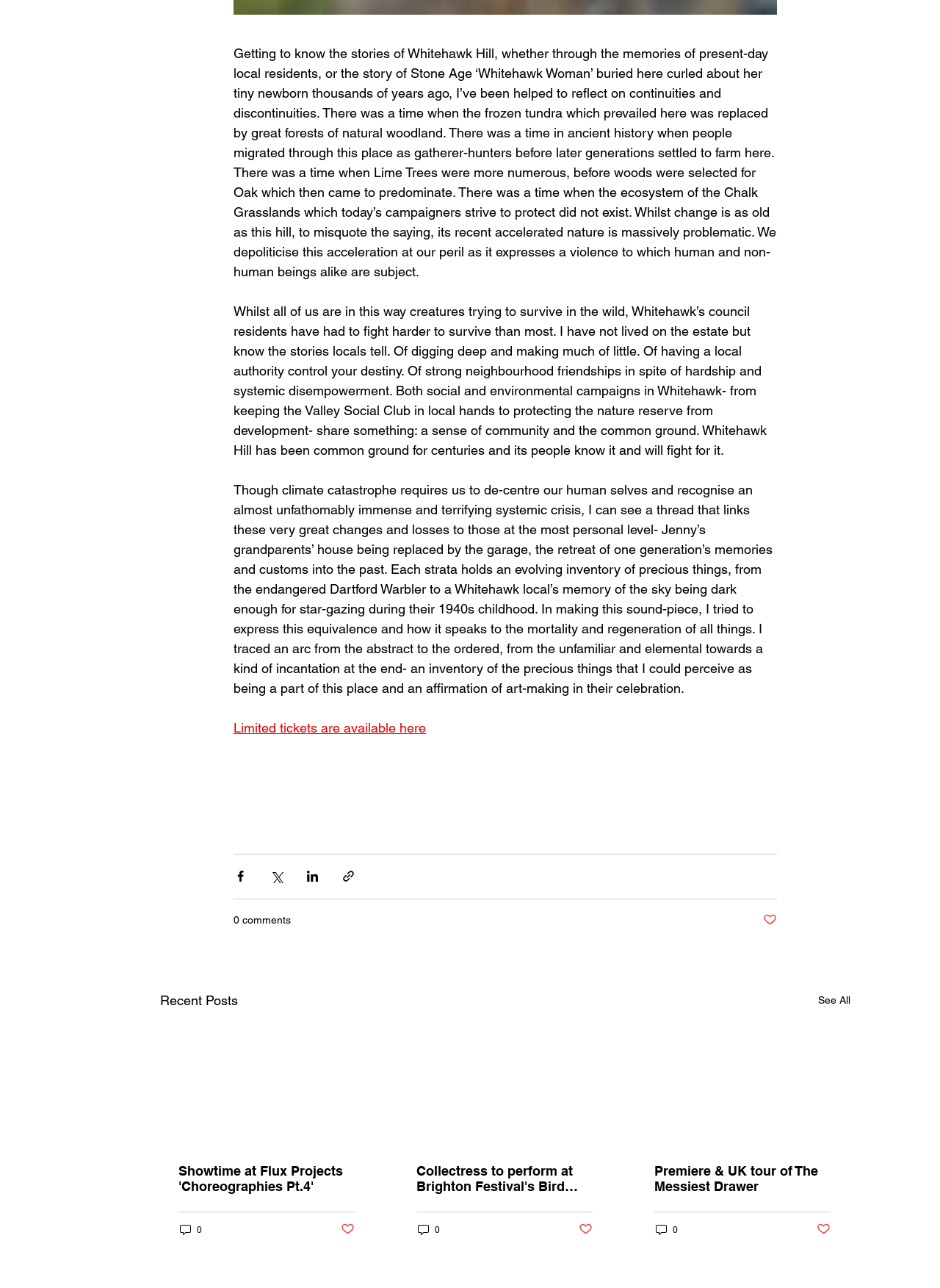Please find the bounding box coordinates in the format (top-left x, top-left y, bottom-right x, bottom-right y) for the given element description. Ensure the coordinates are floating point numbers between 0 and 1. Description: 0

[0.19, 0.949, 0.216, 0.96]